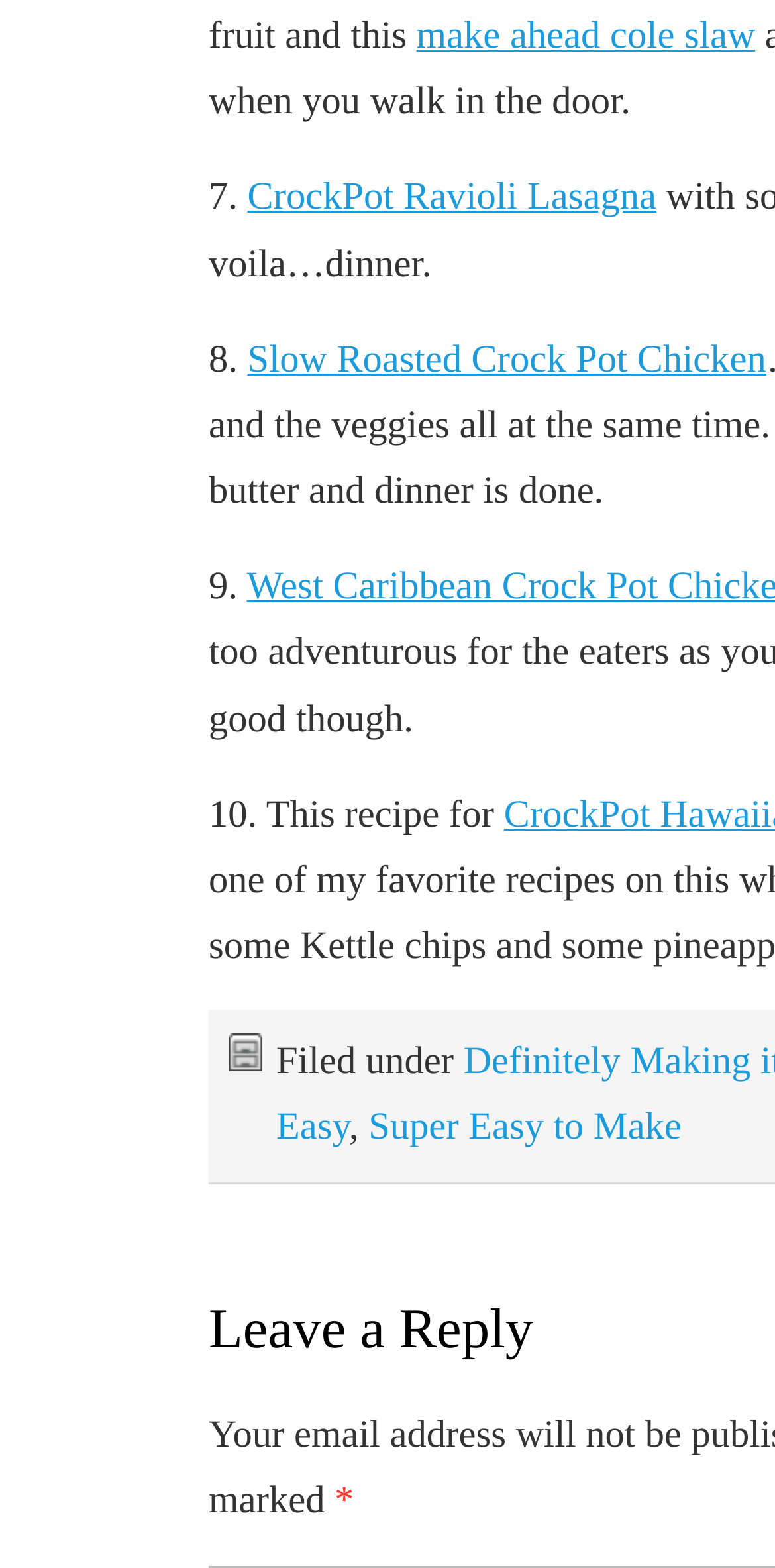How many recipes are listed on this page?
Use the information from the image to give a detailed answer to the question.

I counted the StaticText elements with numerical values, which indicate the ranking of the recipes. The highest number I found was '10.', which suggests that there are at least 10 recipes listed on this page.